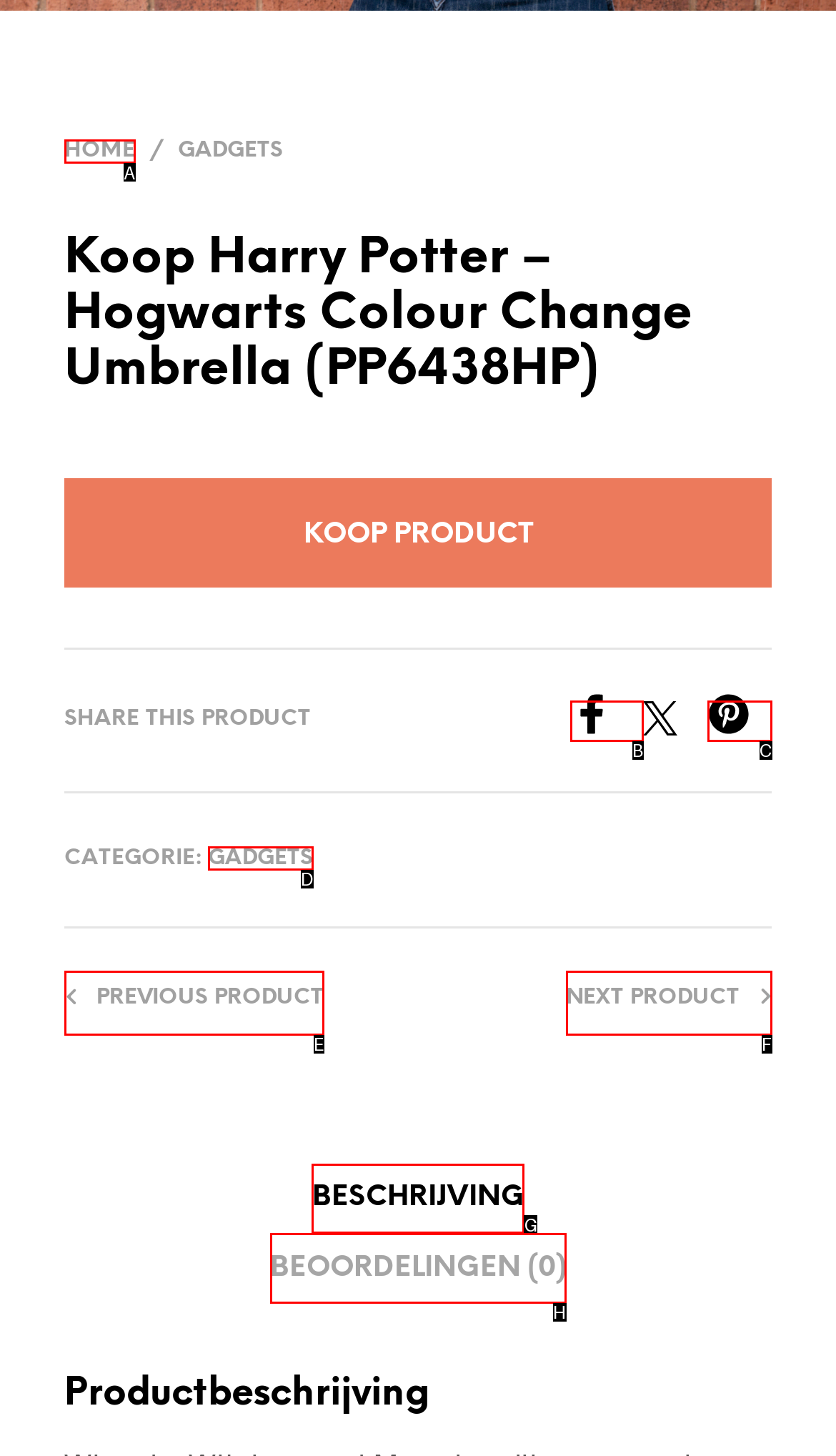From the given choices, determine which HTML element matches the description: Previous Product. Reply with the appropriate letter.

E